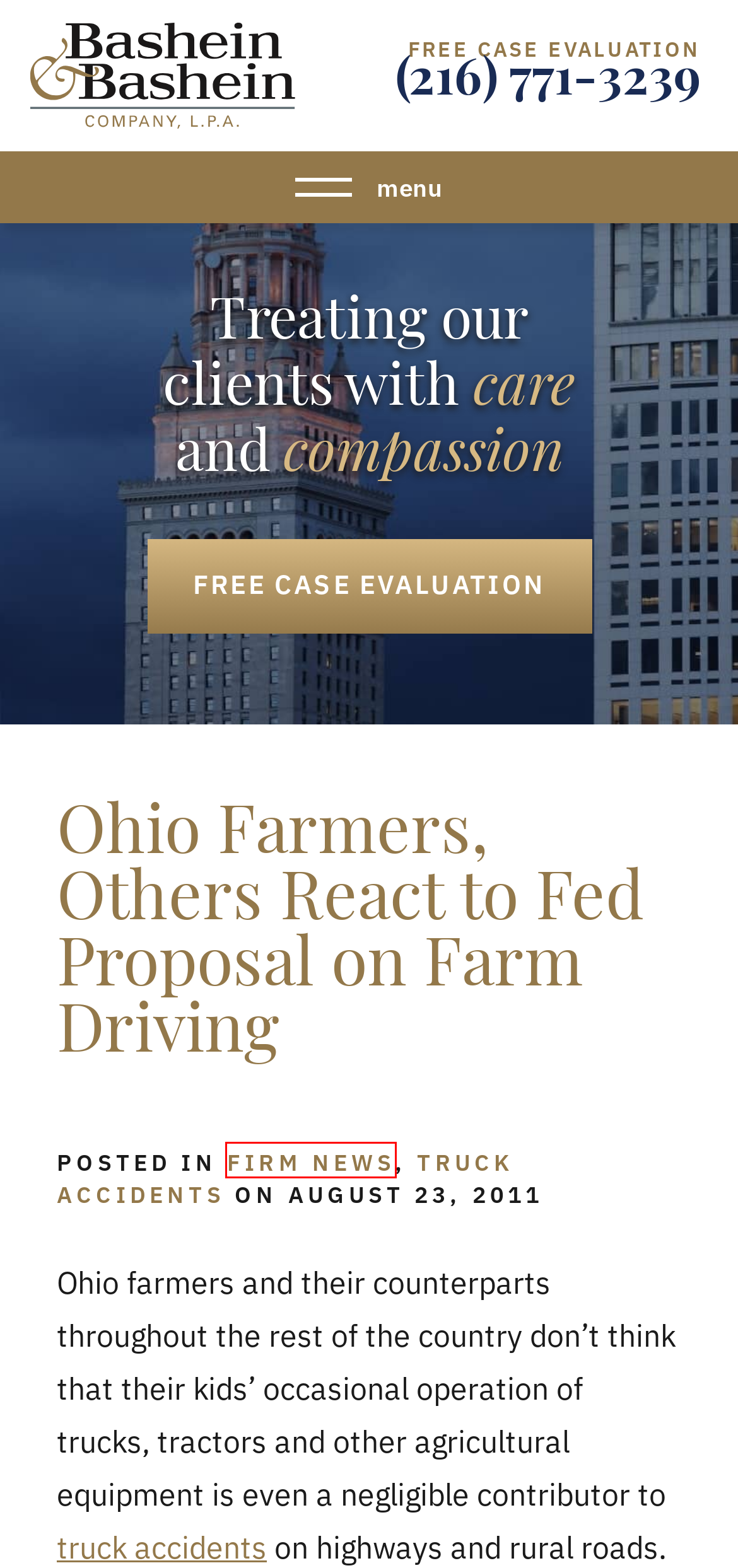Examine the screenshot of a webpage with a red bounding box around a specific UI element. Identify which webpage description best matches the new webpage that appears after clicking the element in the red bounding box. Here are the candidates:
A. What protects surviving family members after a fatal crash? | Bashein & Bashein Company, L.P.A.
B. Will a drunk driver’s auto insurance cover your losses? | Bashein & Bashein Company, L.P.A.
C. Firm News Archives | Bashein & Bashein Company, L.P.A.
D. Cleveland Personal Injury Lawyer | Bashein & Bashein
E. How do construction accidents lead to back injuries? | Bashein & Bashein Company, L.P.A.
F. Truck Accidents Archives | Bashein & Bashein Company, L.P.A.
G. Ohio Personal Injury Attorney | Bashein & Bashein
H. Case Results | Bashein & Bashein

C